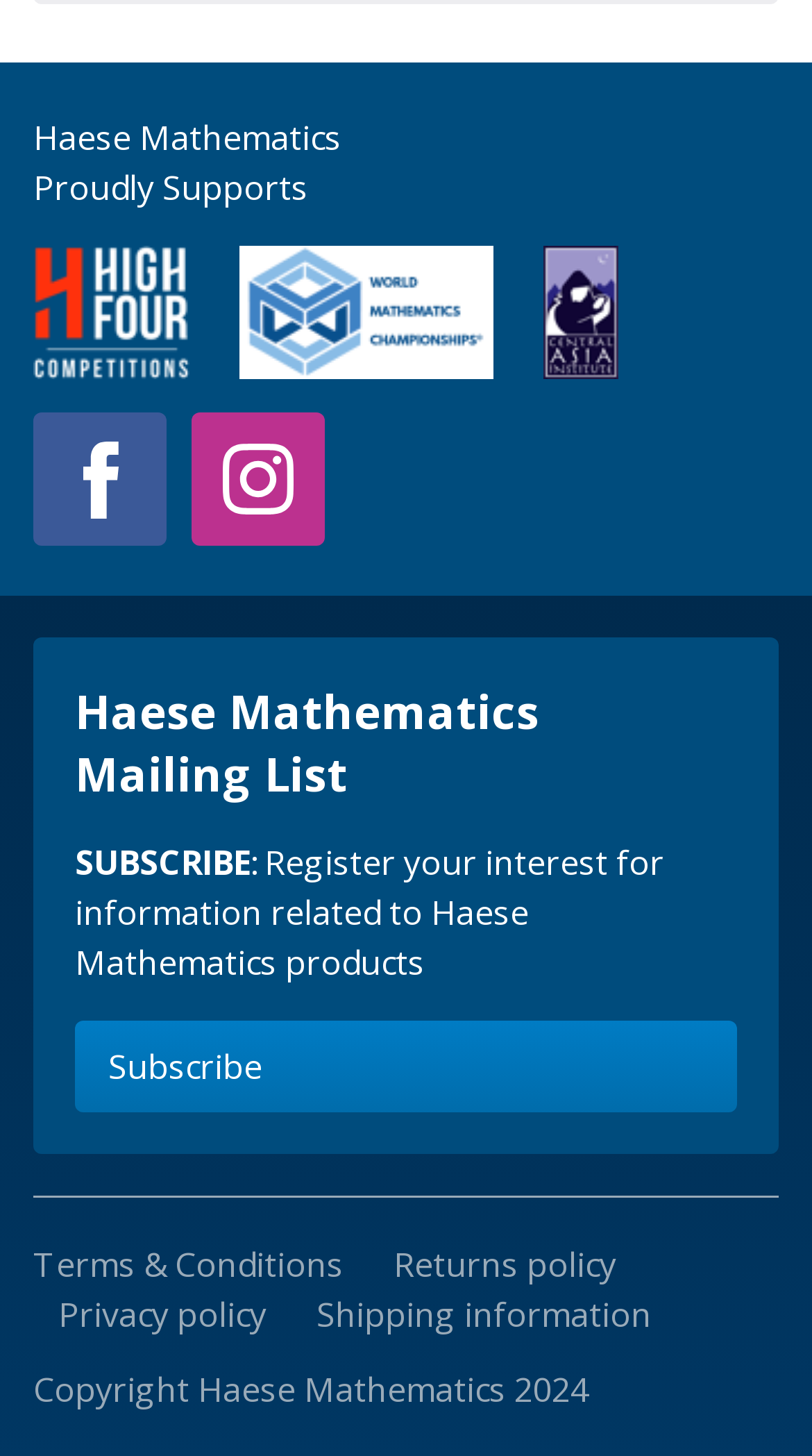What is the name of the mathematics company?
Respond to the question with a well-detailed and thorough answer.

The name of the mathematics company can be found at the top of the webpage, where it says 'Haese Mathematics' in a static text element.